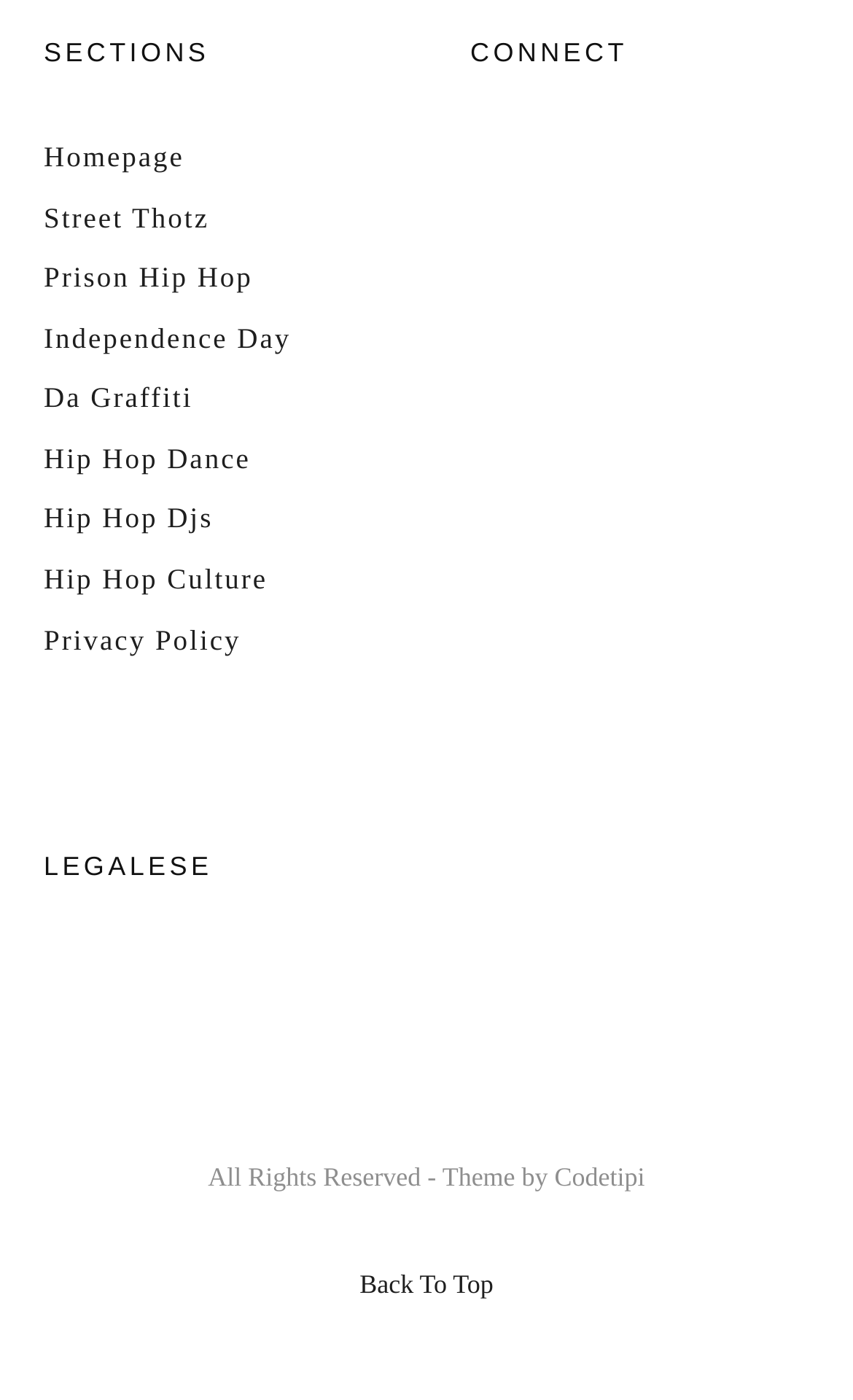What is the theme provider?
Please answer the question with a detailed and comprehensive explanation.

I found the text 'Theme by' followed by a link 'Codetipi' at the bottom of the page, which suggests that Codetipi is the theme provider.